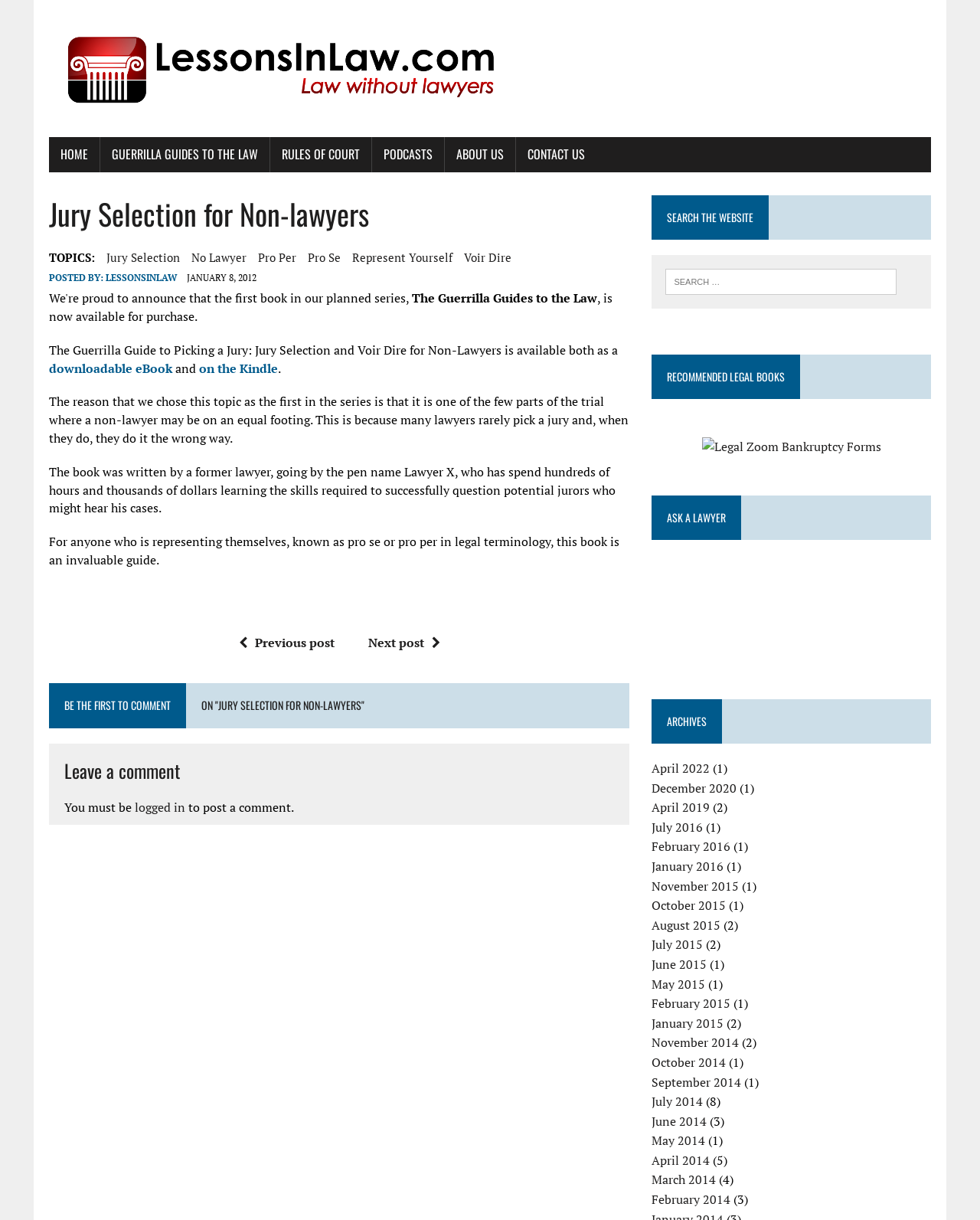Who is the author of the book?
Give a single word or phrase answer based on the content of the image.

Lawyer X